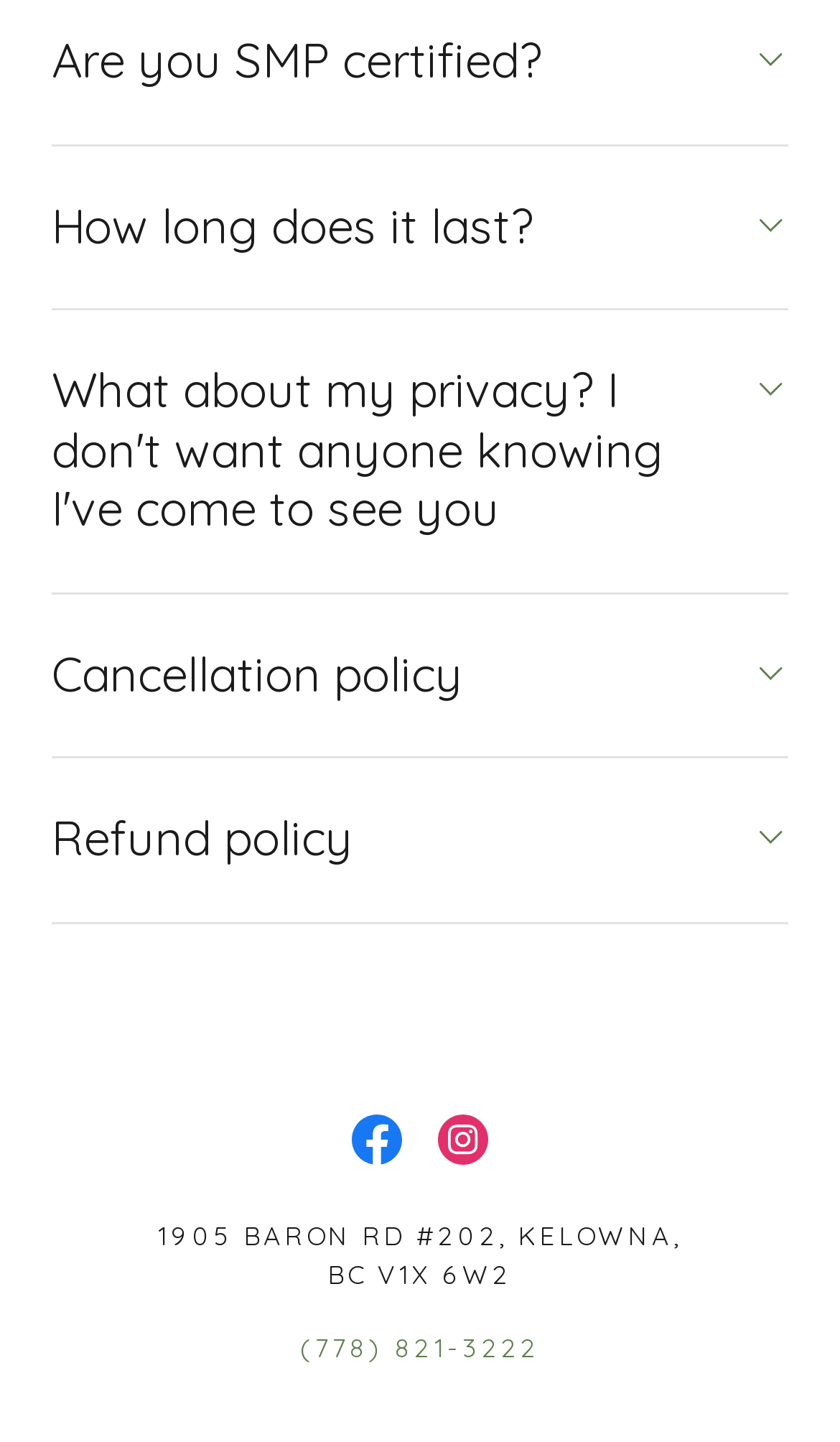Using a single word or phrase, answer the following question: 
What is the phone number provided?

(778) 821-3222